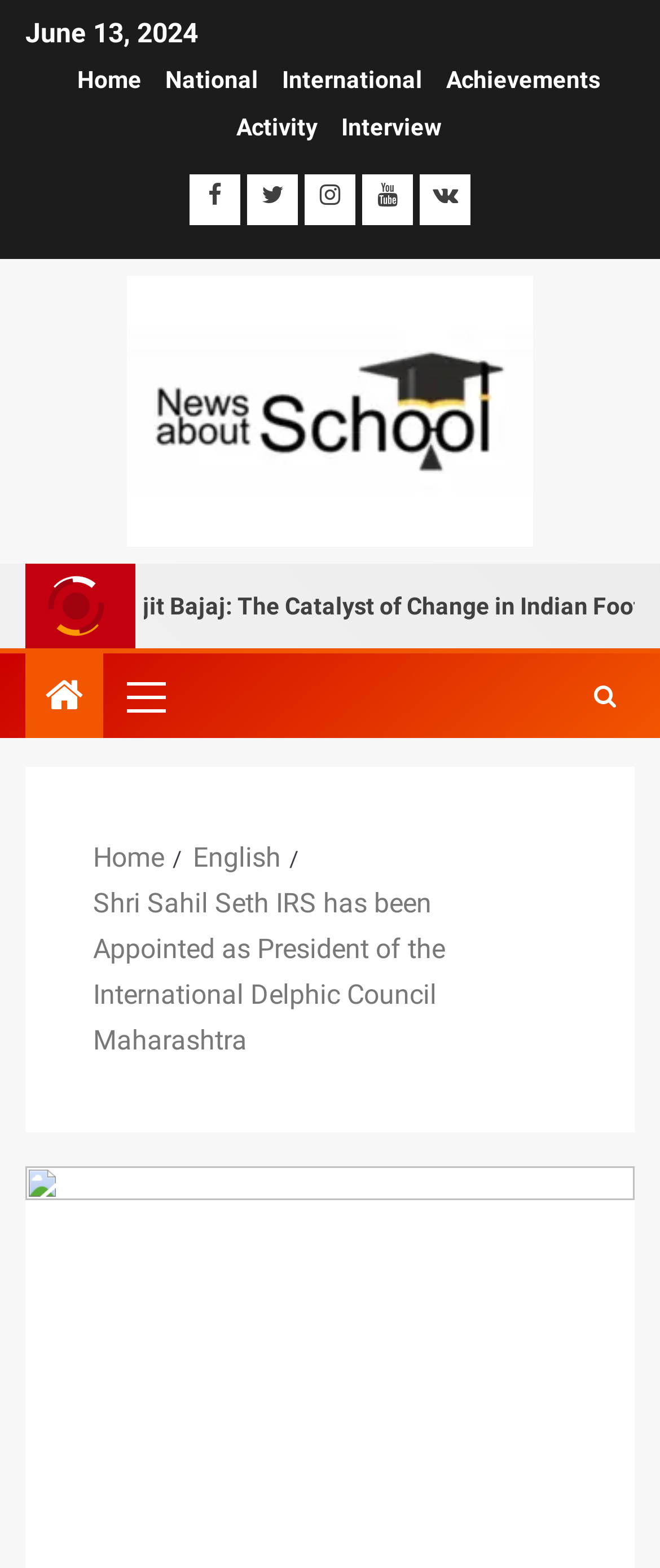Describe all the key features of the webpage in detail.

The webpage appears to be a news article page, with a focus on education-related news. At the top, there is a date "June 13, 2024" displayed prominently. Below the date, there is a navigation menu with links to different sections, including "Home", "National", "International", "Achievements", and "Activity". 

To the right of the navigation menu, there are several social media links, represented by icons. Below the navigation menu, there is a prominent link to "News About School" with an accompanying image. 

On the right side of the page, there is a section with a breaking news headline "Breaking News for CBSE Class 10th and 12th Students: Your Ultimate Resource for 2024-25 Board Exams" accompanied by an image. 

Further down the page, there is a breadcrumbs navigation section, which displays the current page's location in the website's hierarchy. The breadcrumbs section shows links to "Home", "English", and the current article's title "Shri Sahil Seth IRS has been Appointed as President of the International Delphic Council Maharashtra".